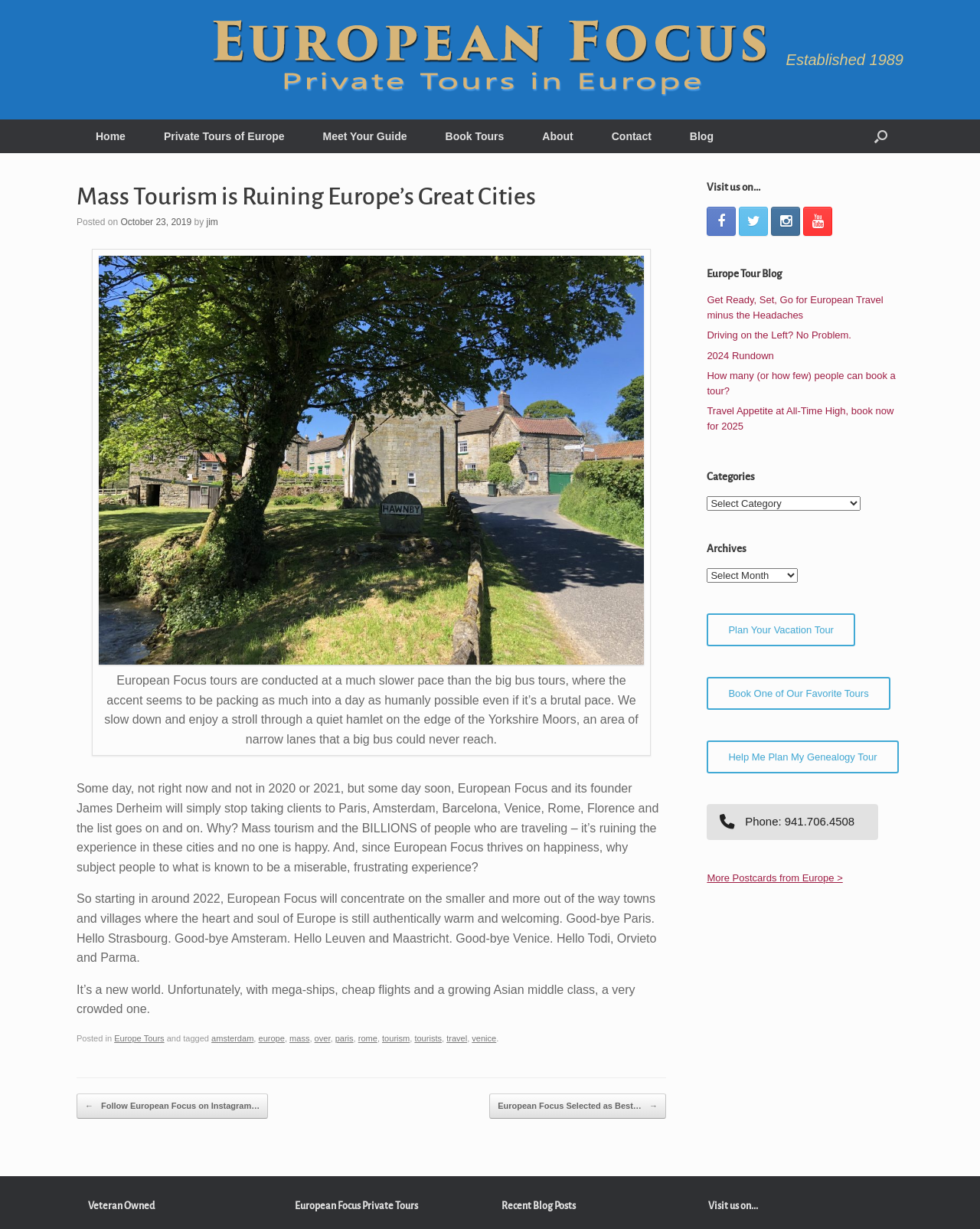Provide your answer to the question using just one word or phrase: What is the alternative to popular tourist destinations?

Smaller towns and villages